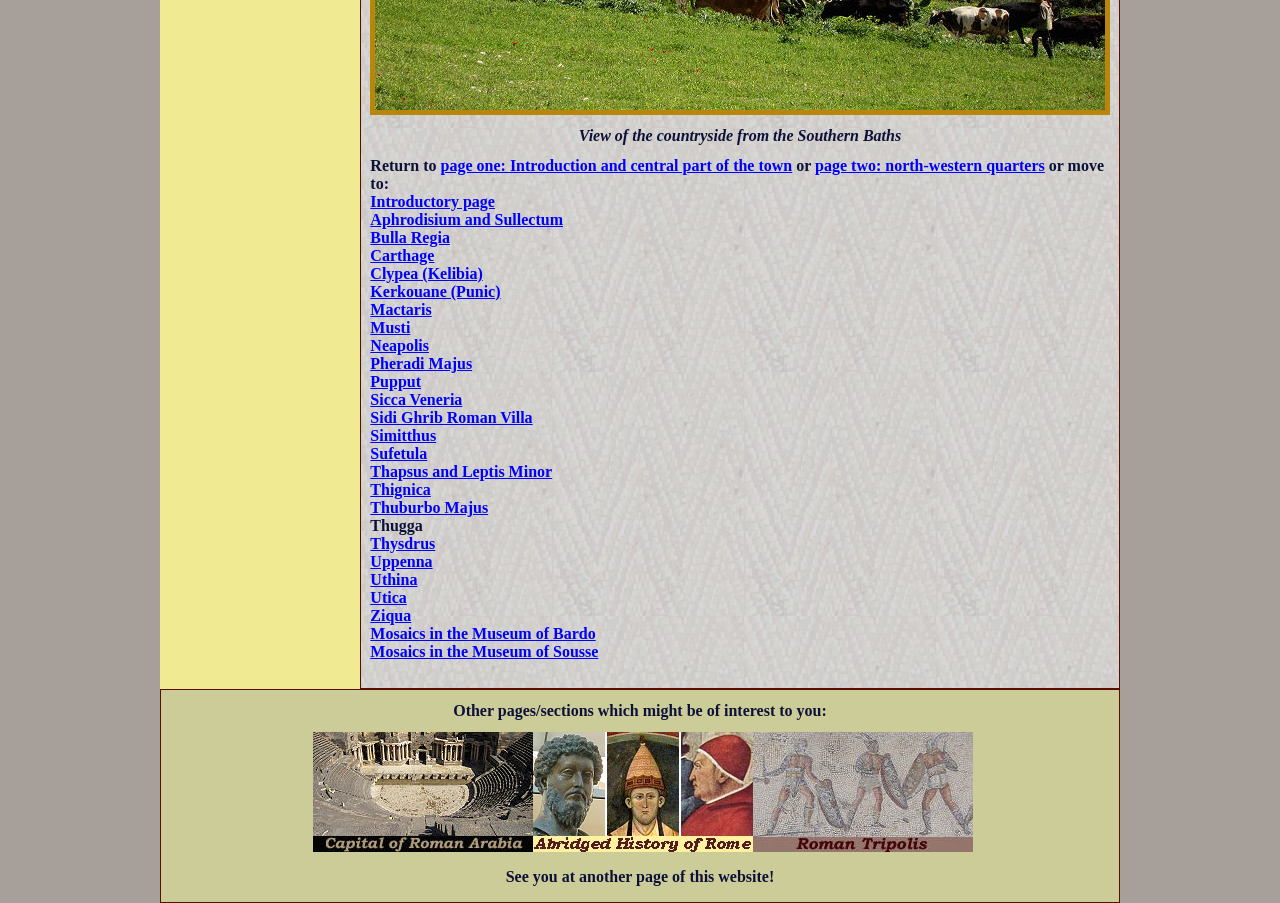Please identify the bounding box coordinates of the element I should click to complete this instruction: 'Read Abridged History of Rome'. The coordinates should be given as four float numbers between 0 and 1, like this: [left, top, right, bottom].

[0.416, 0.928, 0.588, 0.947]